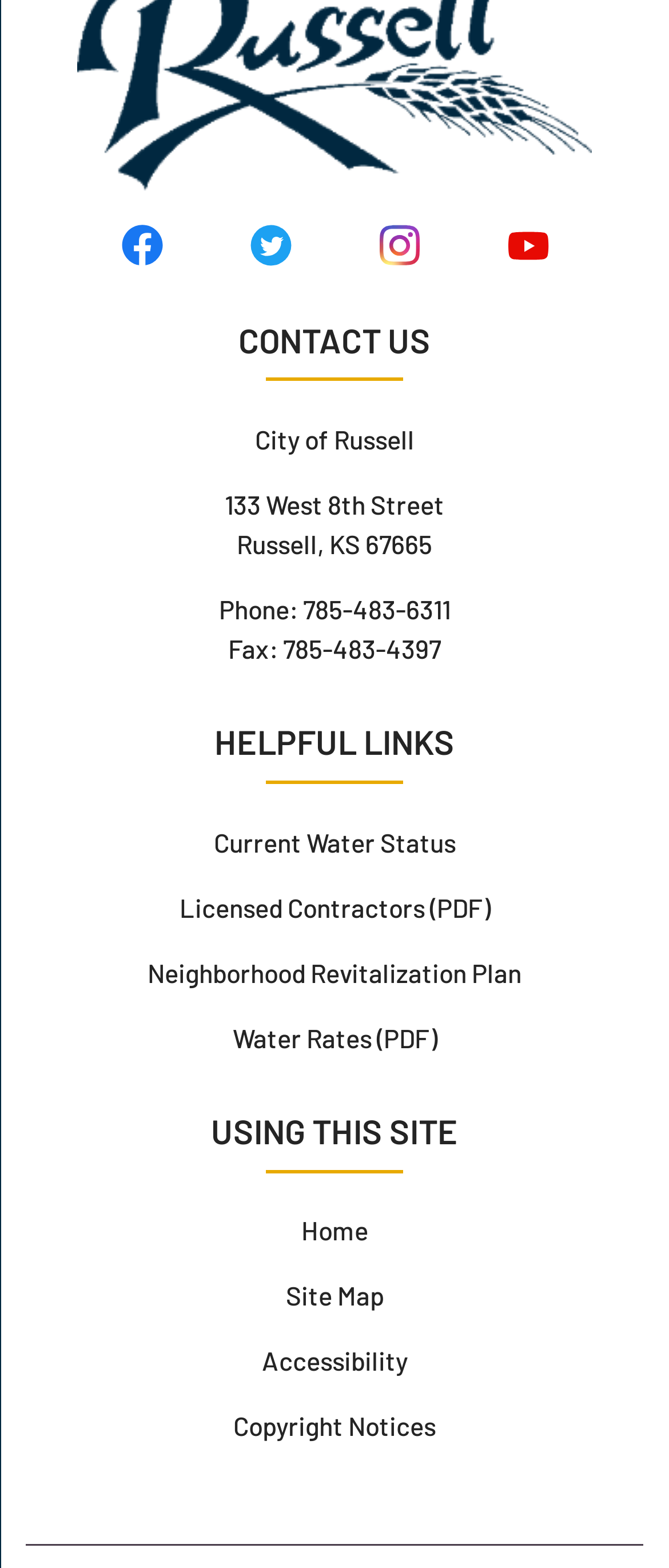Using floating point numbers between 0 and 1, provide the bounding box coordinates in the format (top-left x, top-left y, bottom-right x, bottom-right y). Locate the UI element described here: aria-label="Facebook graphic"

[0.115, 0.144, 0.308, 0.17]